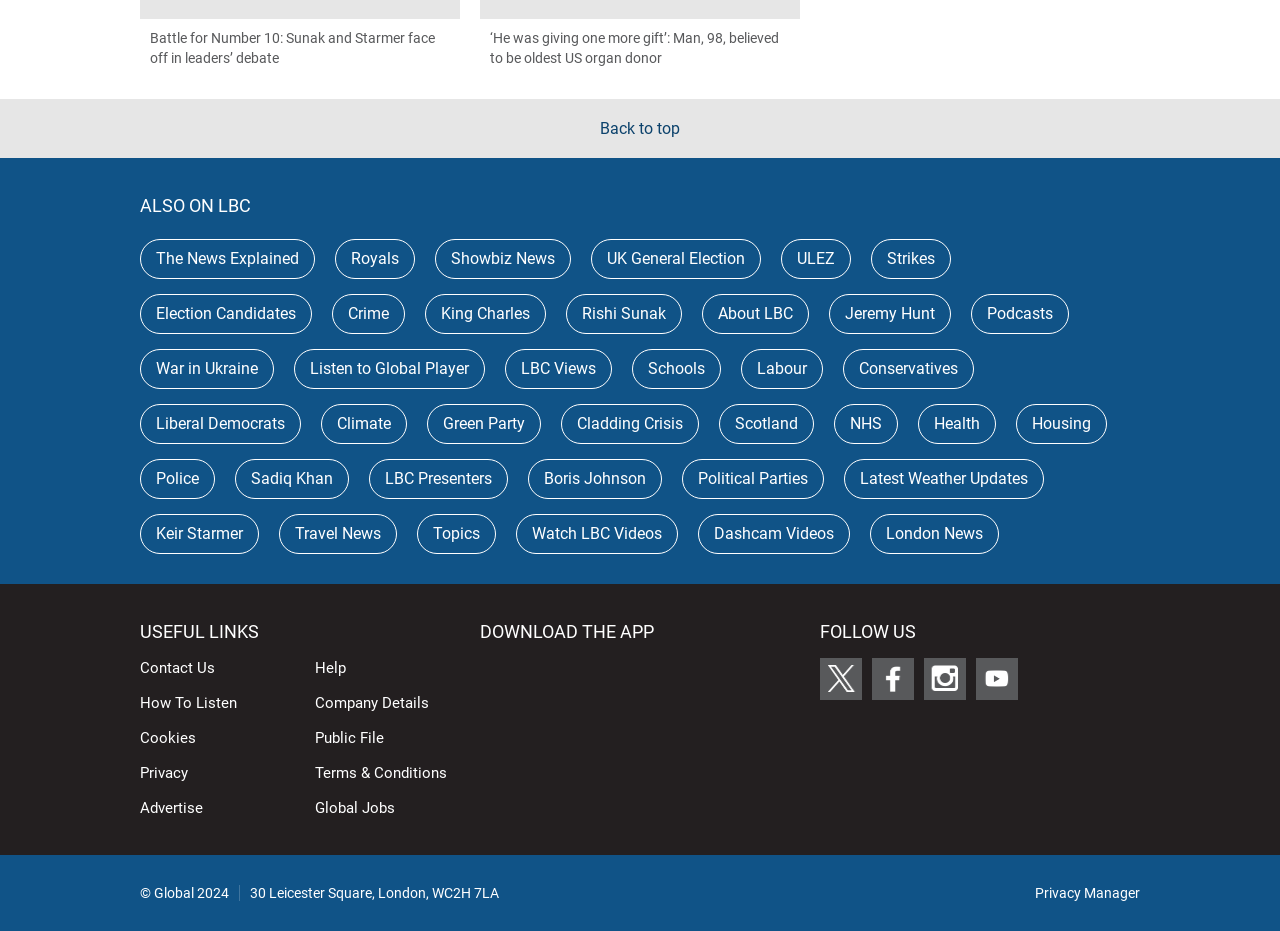Please answer the following question as detailed as possible based on the image: 
What type of content is available on the webpage?

The webpage appears to be a news website, with various headings and links related to news, politics, and current events. Additionally, there are links to podcasts, suggesting that the webpage also provides audio content.